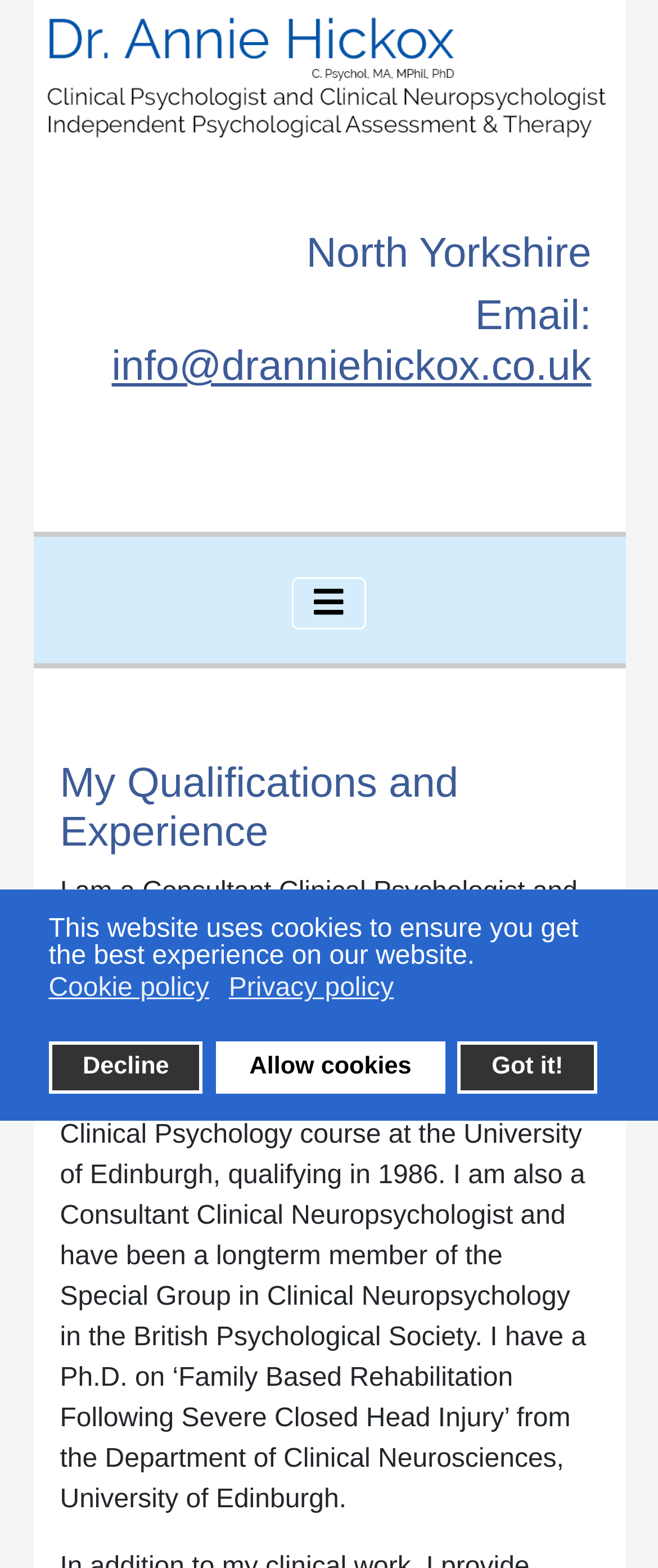Determine the bounding box coordinates of the area to click in order to meet this instruction: "View the main menu".

[0.444, 0.368, 0.556, 0.401]